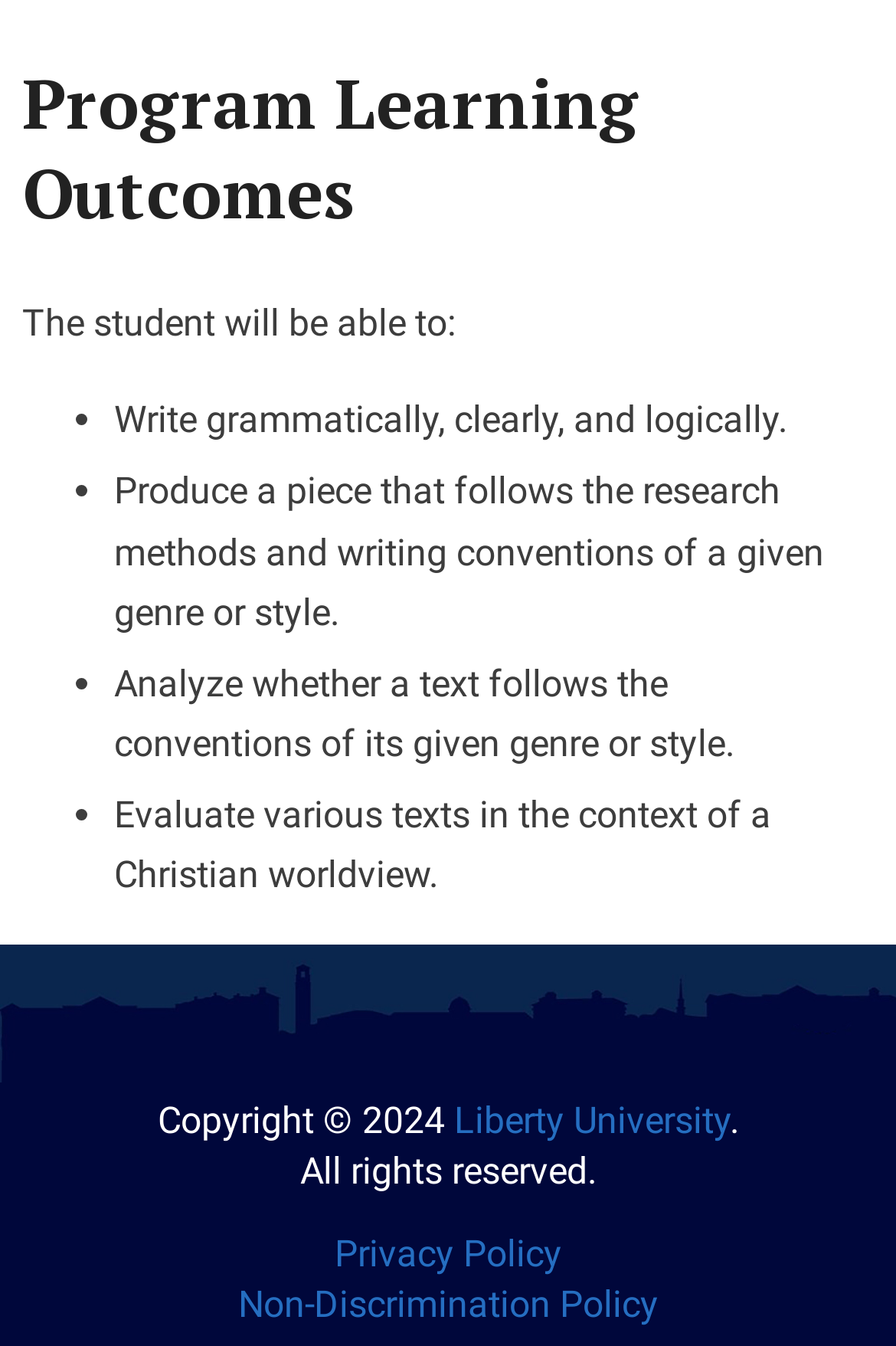Using the details from the image, please elaborate on the following question: What is the first learning outcome?

The first learning outcome is mentioned in the list of outcomes under the heading 'Program Learning Outcomes'. It is the first bullet point, which is 'Write grammatically, clearly, and logically.'